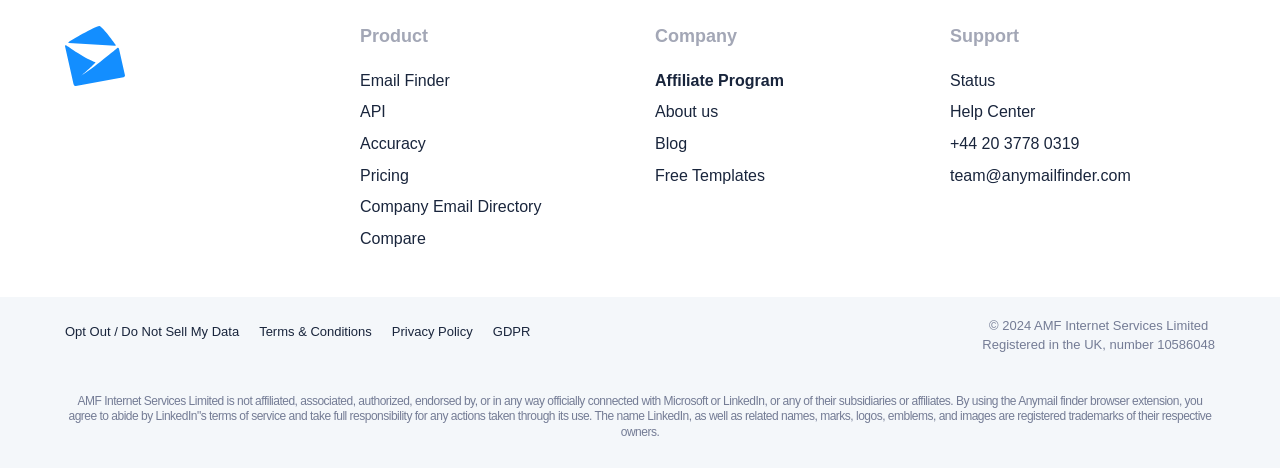Please specify the bounding box coordinates of the clickable region necessary for completing the following instruction: "Click on Email Finder". The coordinates must consist of four float numbers between 0 and 1, i.e., [left, top, right, bottom].

[0.281, 0.145, 0.488, 0.199]